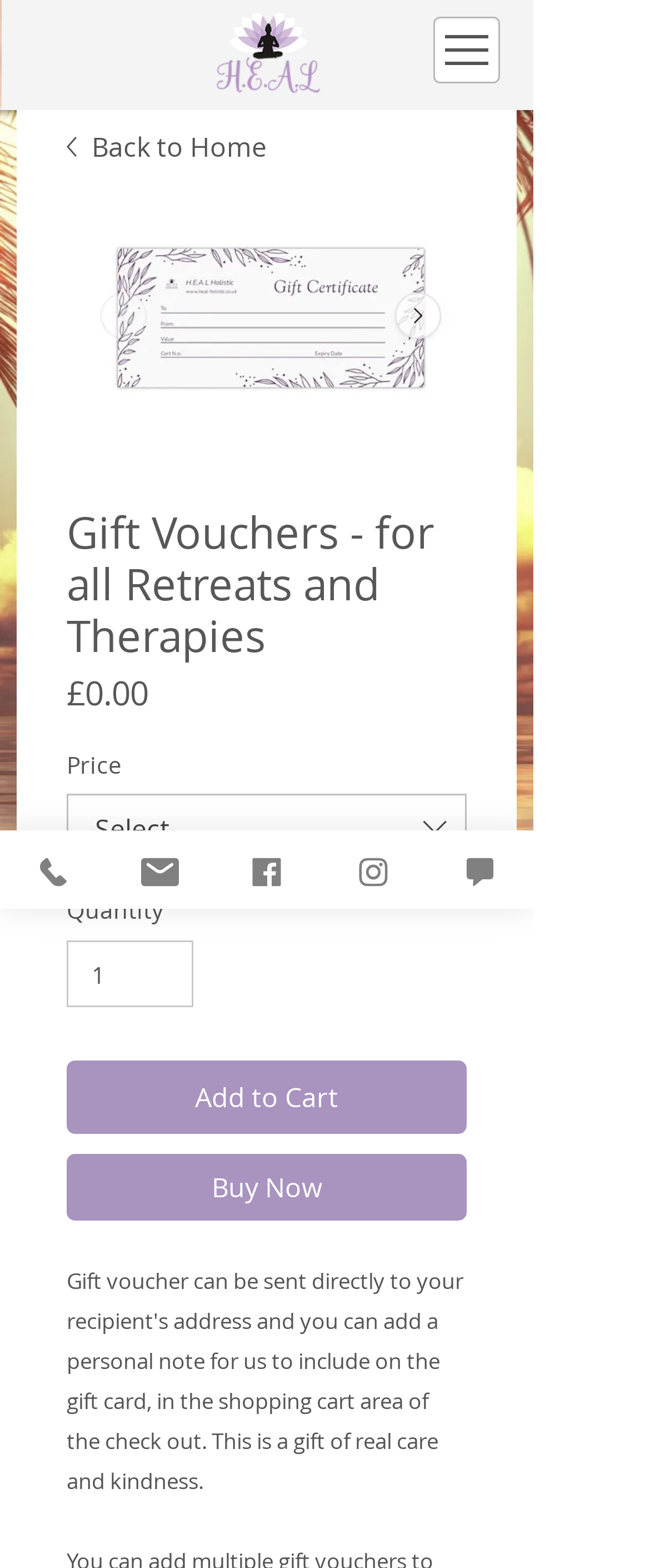Please determine the bounding box coordinates of the clickable area required to carry out the following instruction: "Buy now". The coordinates must be four float numbers between 0 and 1, represented as [left, top, right, bottom].

[0.103, 0.736, 0.718, 0.779]